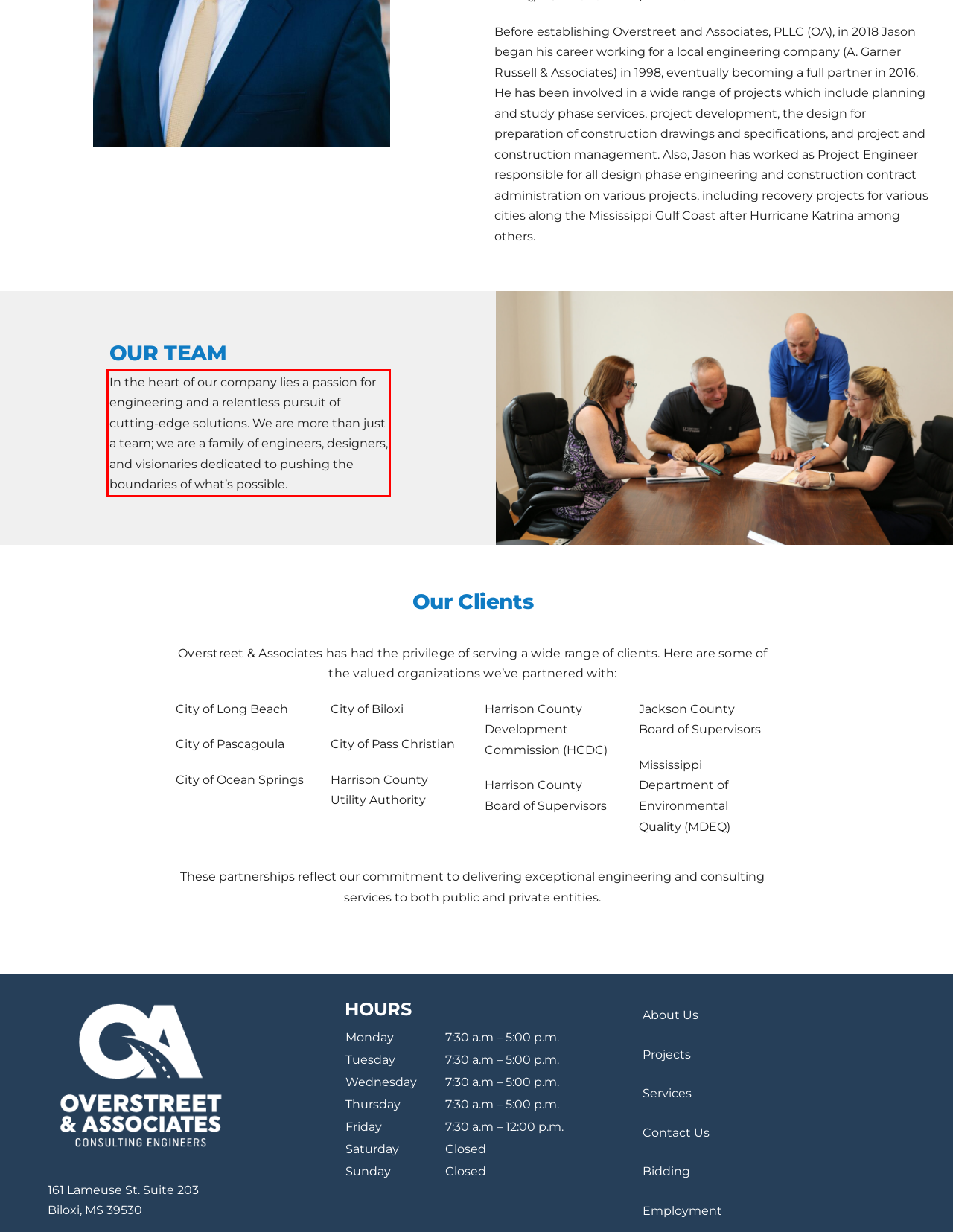Please take the screenshot of the webpage, find the red bounding box, and generate the text content that is within this red bounding box.

In the heart of our company lies a passion for engineering and a relentless pursuit of cutting-edge solutions. We are more than just a team; we are a family of engineers, designers, and visionaries dedicated to pushing the boundaries of what’s possible.